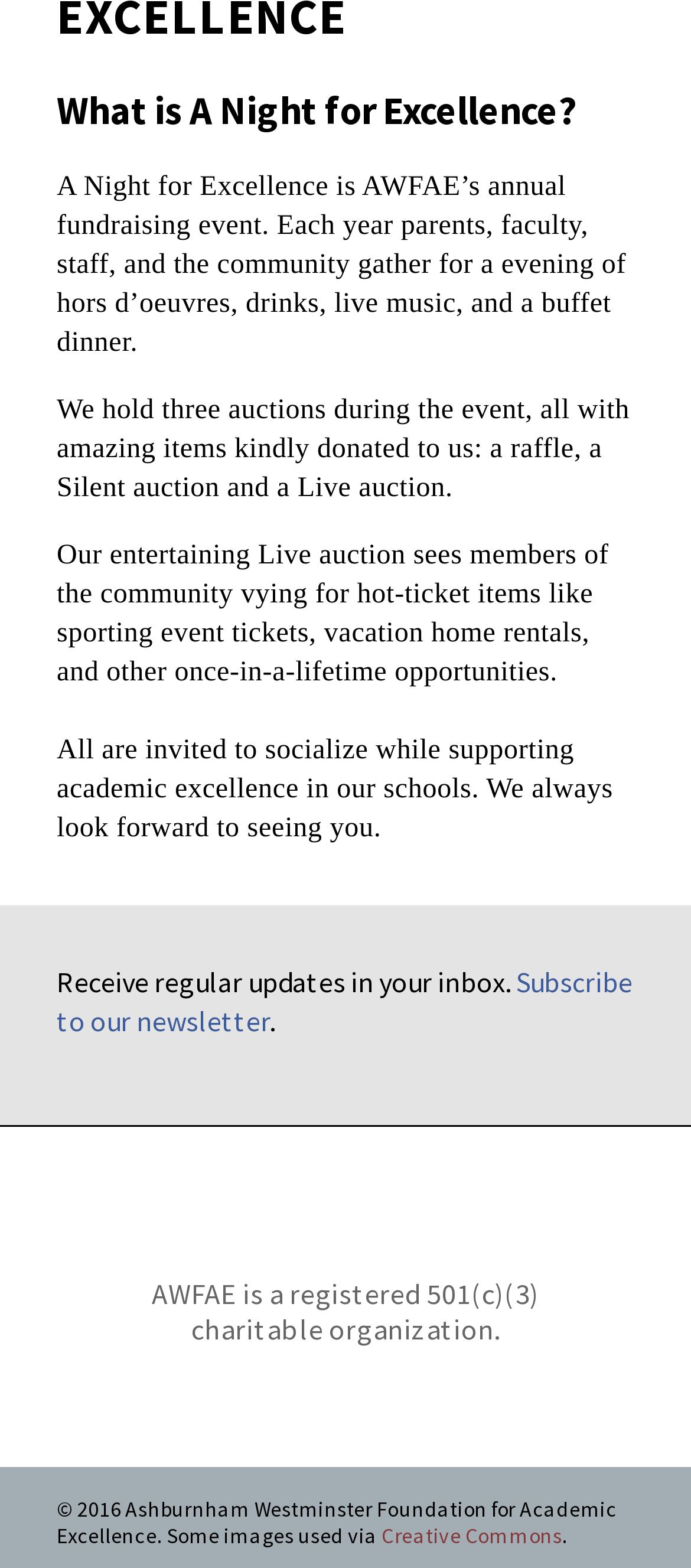Based on the element description: "Creative Commons", identify the UI element and provide its bounding box coordinates. Use four float numbers between 0 and 1, [left, top, right, bottom].

[0.552, 0.971, 0.813, 0.988]